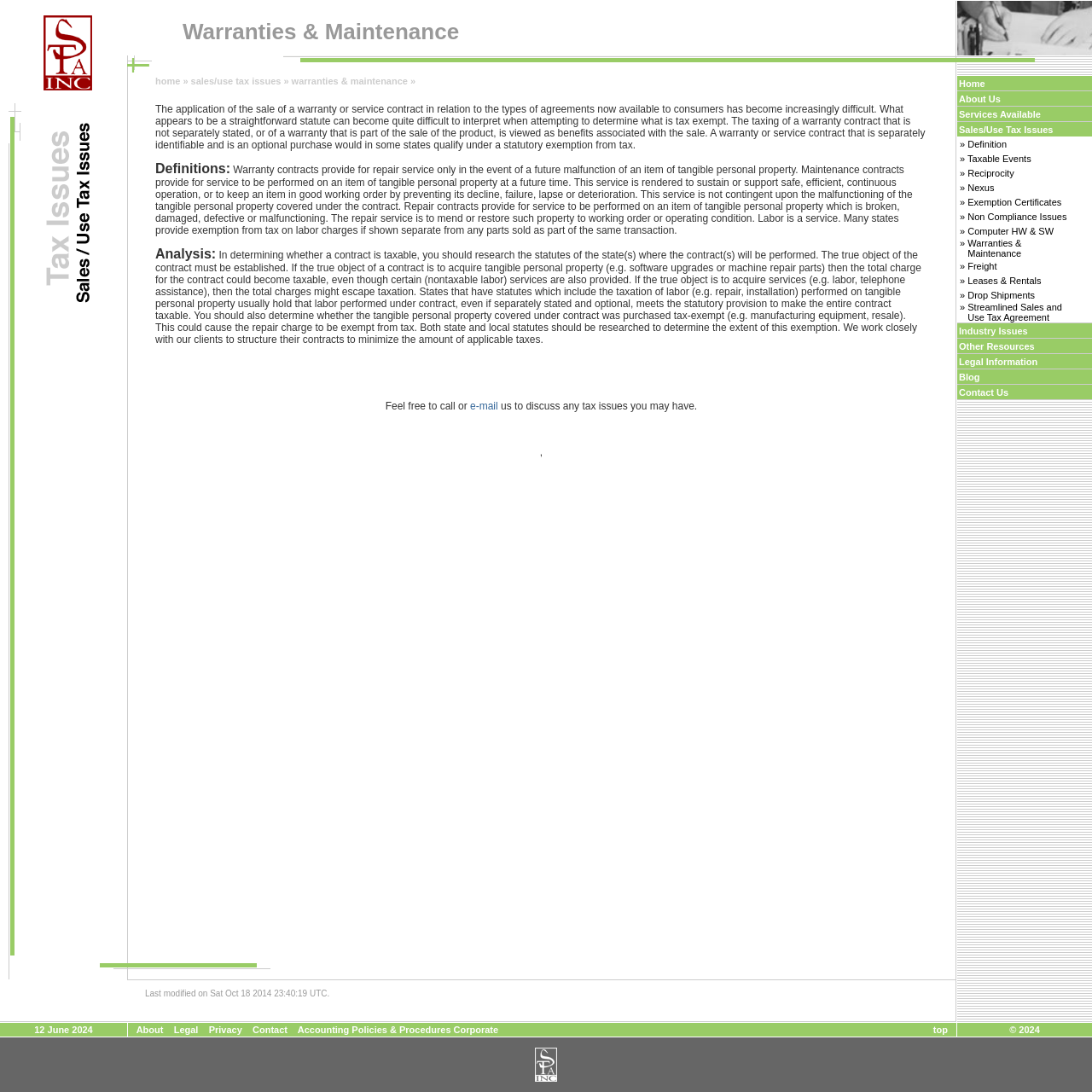Please identify the bounding box coordinates of the element I need to click to follow this instruction: "Click the Sales/Use Tax Issues link".

[0.878, 0.114, 0.964, 0.123]